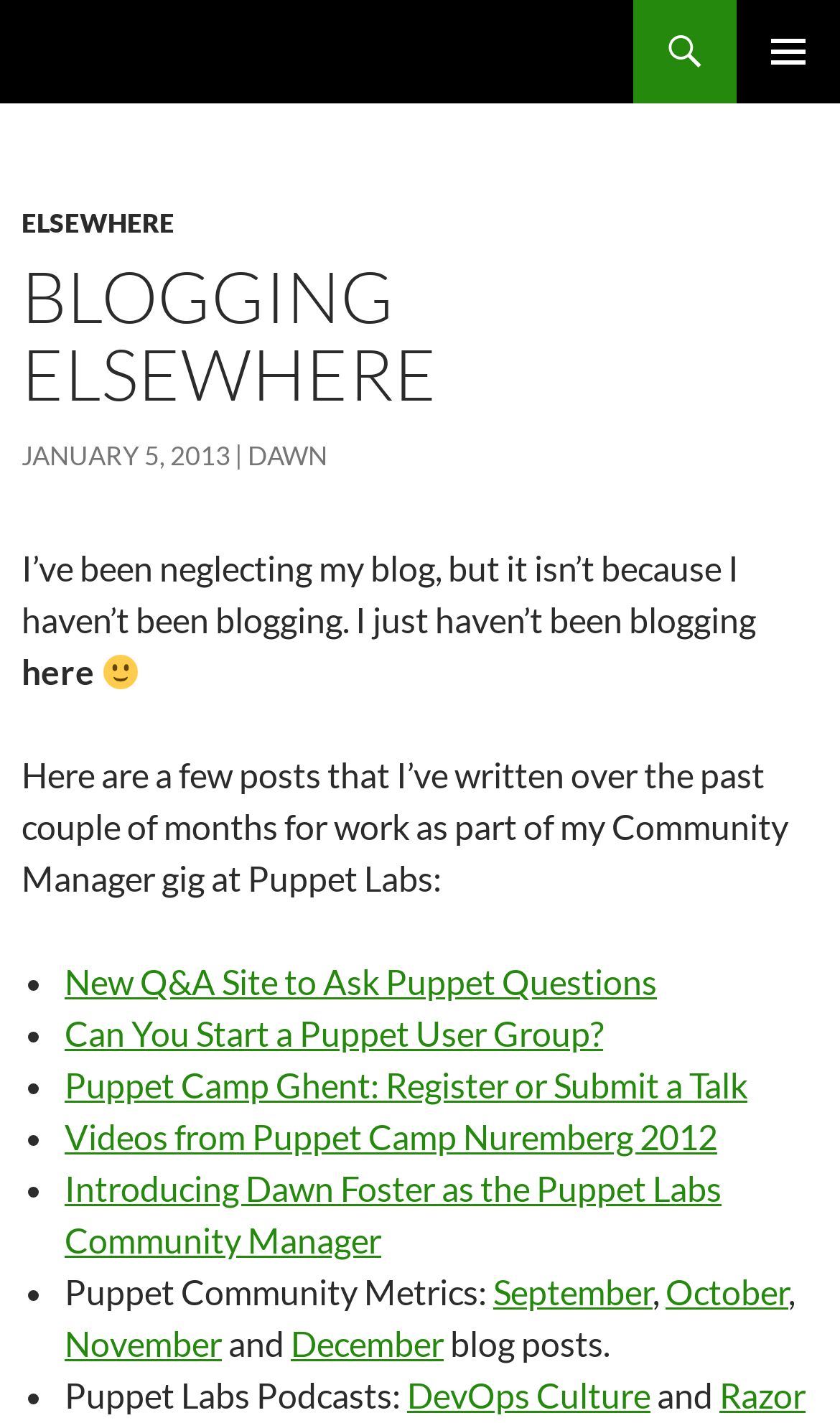What is the name of the blog?
Please respond to the question thoroughly and include all relevant details.

The name of the blog can be determined by looking at the heading element 'Fast Wonder' at the top of the webpage, which is also a link.